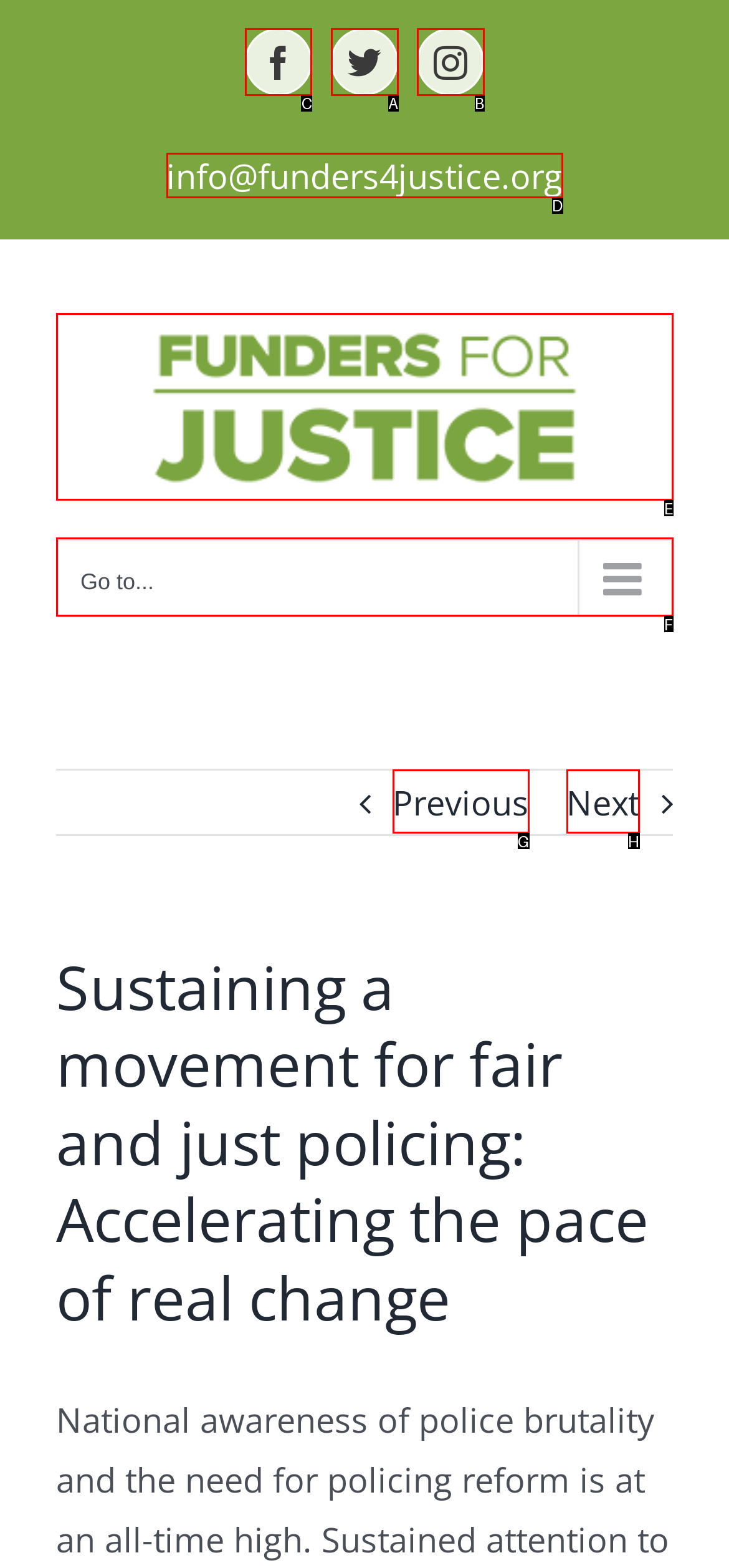Identify the correct UI element to click for the following task: Open Facebook page Choose the option's letter based on the given choices.

C